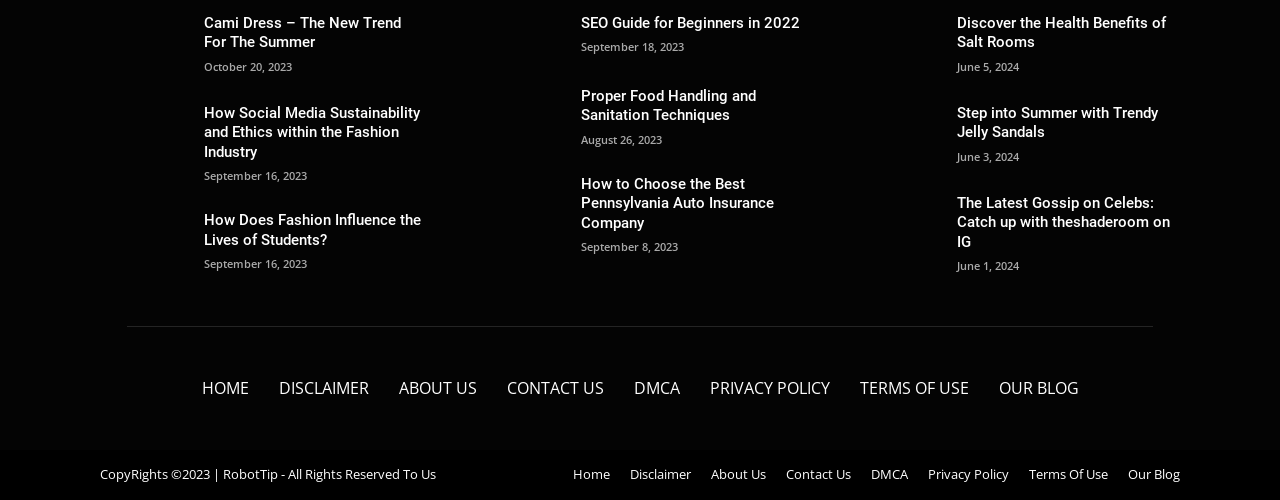What is the title of the article with the image at the bottom of the page?
Please respond to the question thoroughly and include all relevant details.

I found the title by looking at the link element with the text 'Our Blog' which is located at the bottom of the page, and it has an image associated with it.